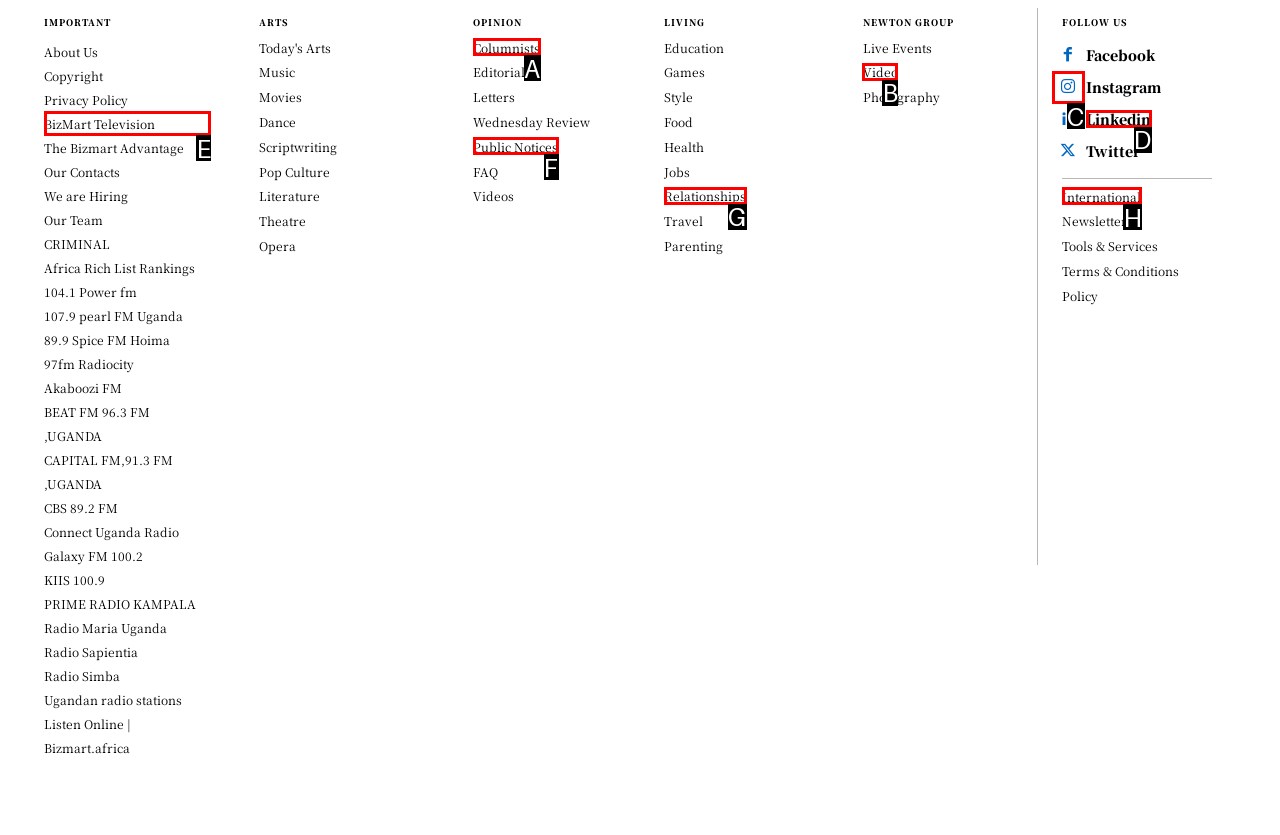Select the HTML element that should be clicked to accomplish the task: Explore International Reply with the corresponding letter of the option.

H